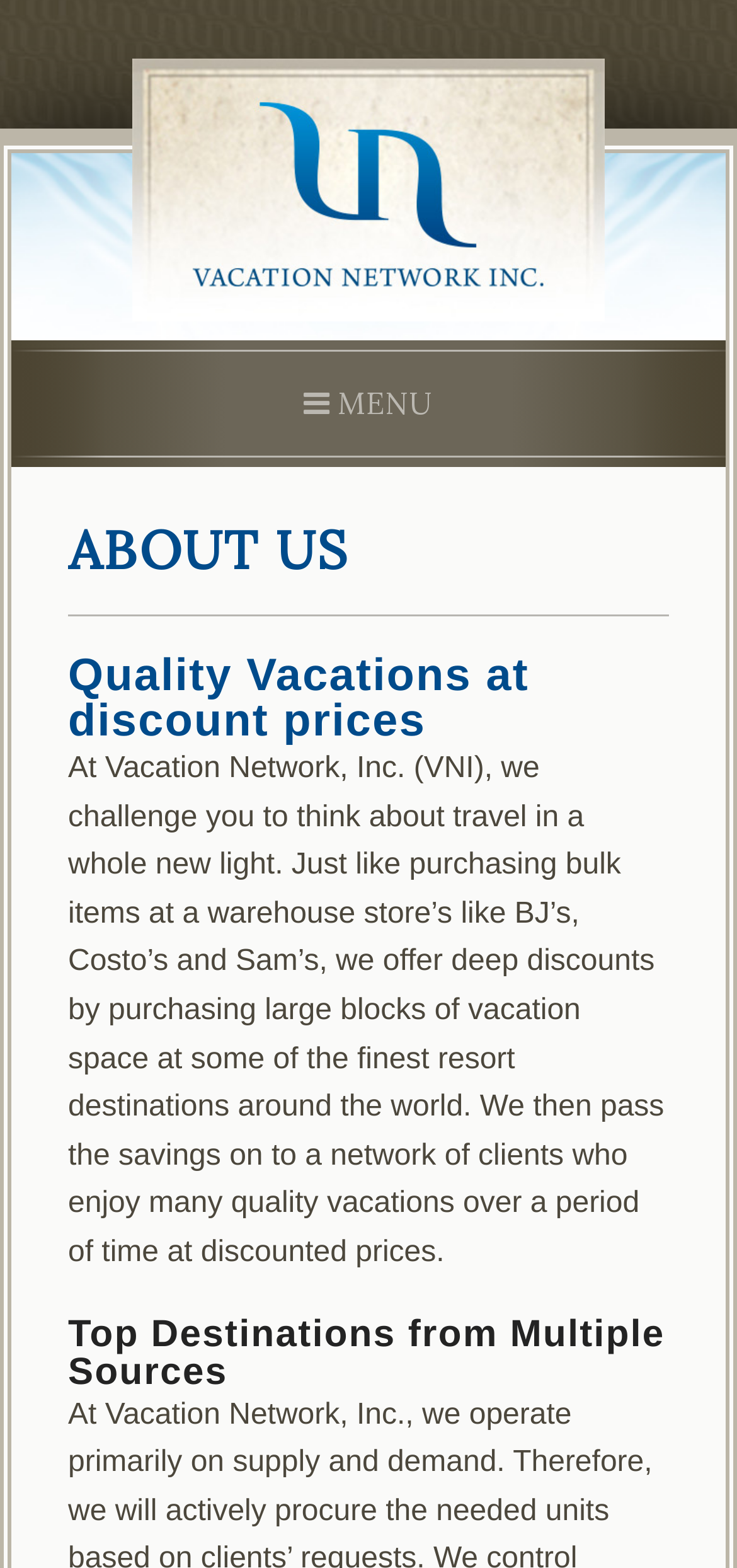With reference to the screenshot, provide a detailed response to the question below:
What is the purpose of the company?

The purpose of the company can be inferred from the text 'we offer deep discounts by purchasing large blocks of vacation space at some of the finest resort destinations around the world. We then pass the savings on to a network of clients who enjoy many quality vacations over a period of time at discounted prices.' which is located in the static text element with bounding box coordinates [0.092, 0.48, 0.901, 0.809]